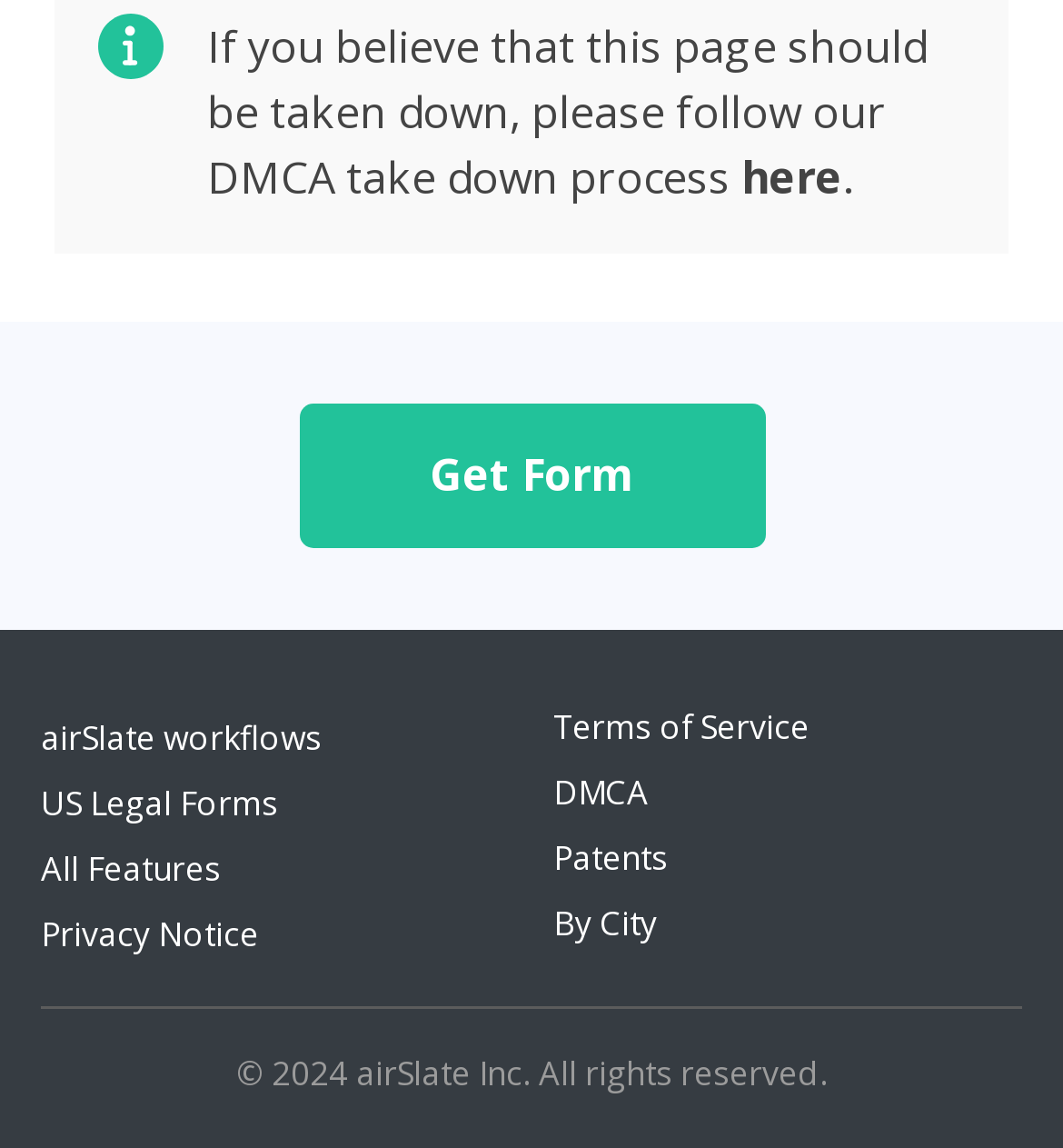Please determine the bounding box coordinates of the element to click in order to execute the following instruction: "Learn about airSlate workflows". The coordinates should be four float numbers between 0 and 1, specified as [left, top, right, bottom].

[0.038, 0.622, 0.303, 0.662]